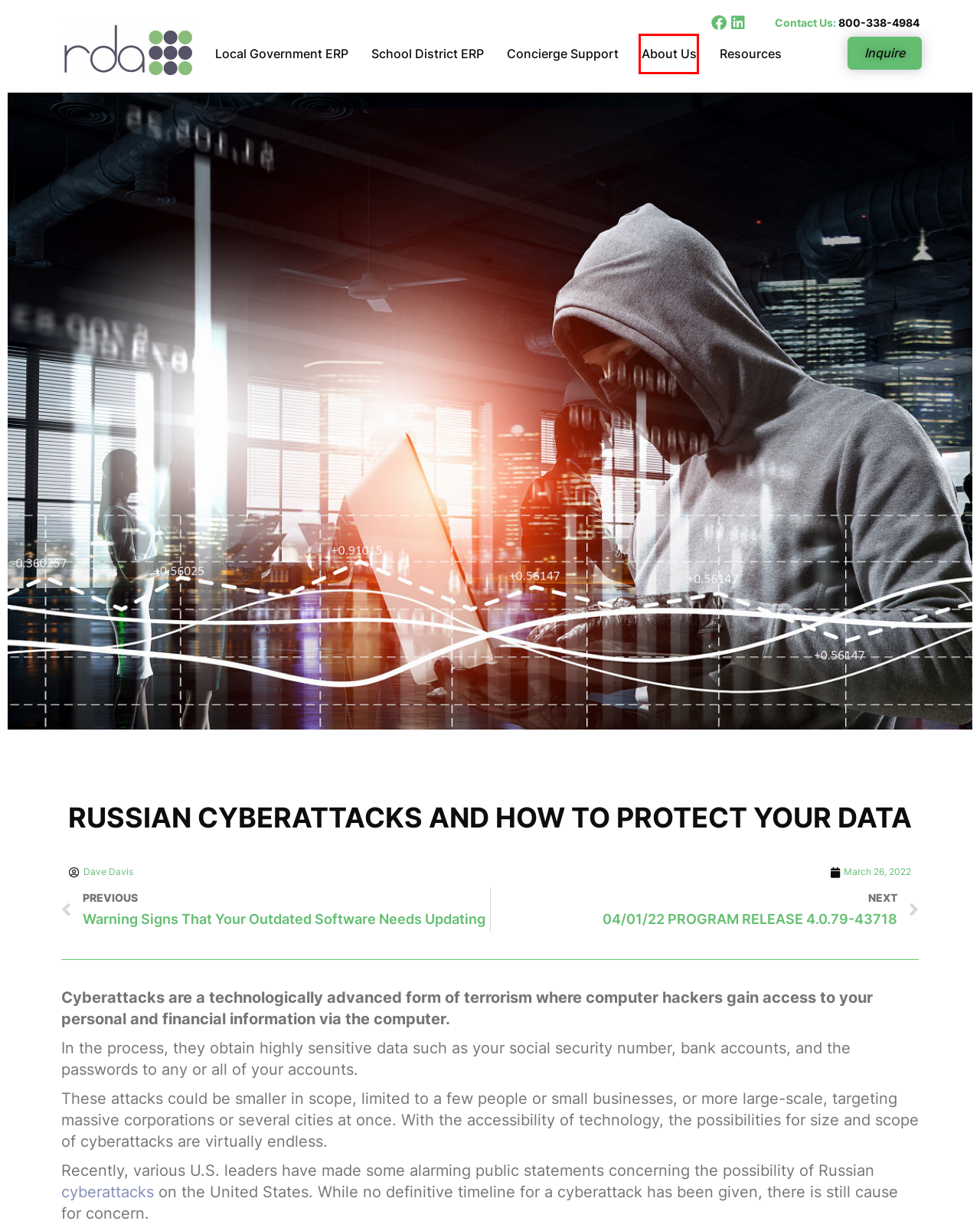Analyze the given webpage screenshot and identify the UI element within the red bounding box. Select the webpage description that best matches what you expect the new webpage to look like after clicking the element. Here are the candidates:
A. Resources - RDA Systems
B. About RDA Systems - RDA Systems
C. Get Affordable ERP Systems - RDA Systems
D. School District ERP System - RDA Systems
E. Dave Davis - RDA Systems
F. FBI 'concerned' about Russian cyberattacks on critical US infrastructure: Wray - ABC News
G. Local Government ERP System - RDA Systems
H. Warning Signs That Your Outdated Software Needs Updating - RDA Systems

B